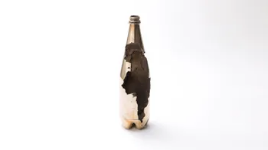Please provide a one-word or short phrase answer to the question:
What is depicted on the bottle?

African continent